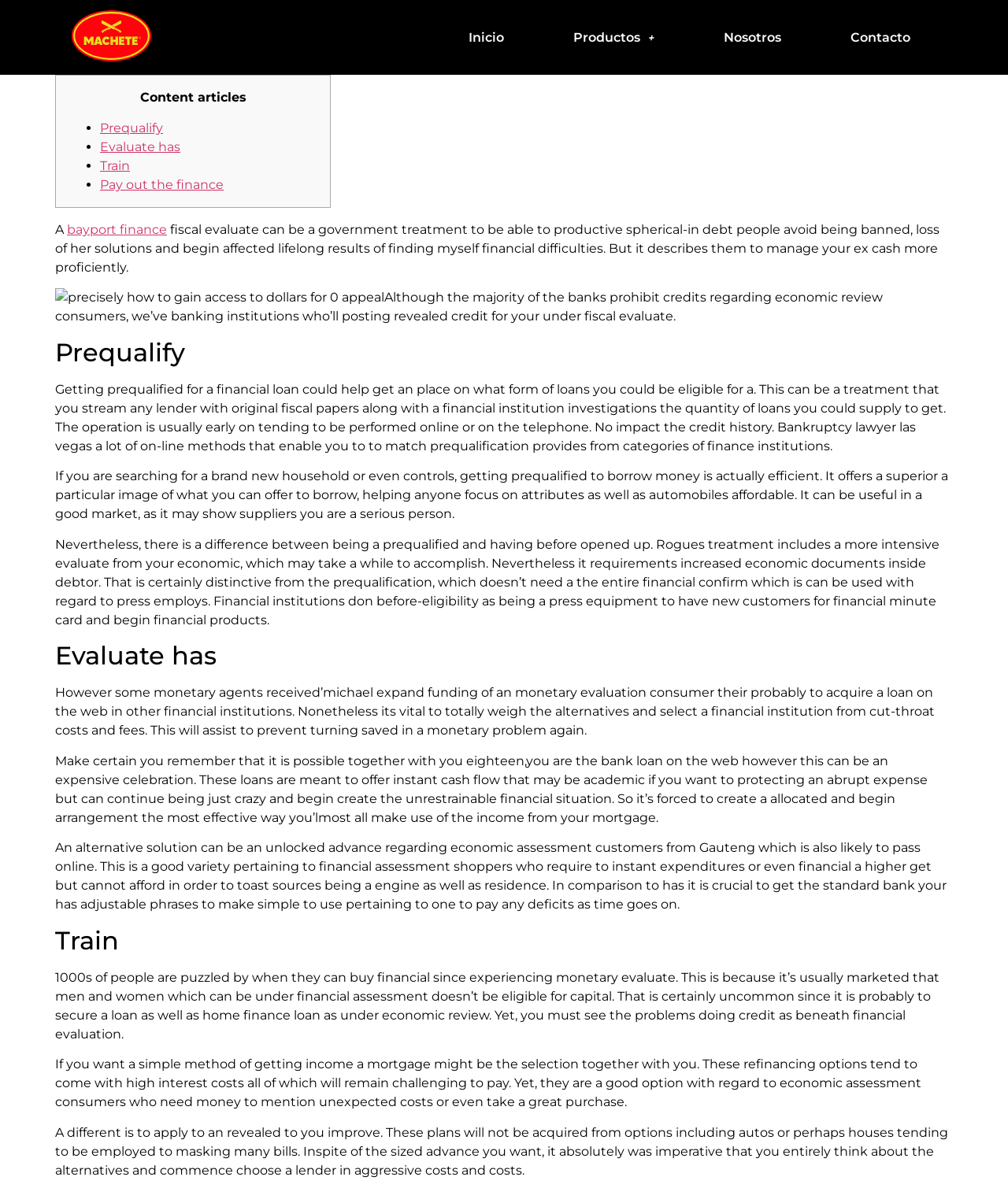Generate a detailed explanation of the webpage's features and information.

This webpage is about credit for economic bayport finance assessment shoppers online. At the top, there is a logo on the left side, and a navigation menu with links to "Inicio", "Productos +", "Nosotros", and "Contacto" on the right side. 

Below the navigation menu, there is a table with a heading "Content articles" on the left side, followed by a list of links, including "Prequalify", "Evaluate has", "Train", and "Pay out the finance". 

On the left side of the page, there is a section with a heading "A" and a link to "bayport finance" below it. The main content of the page starts with a paragraph explaining what fiscal evaluate is, followed by several sections with headings "Prequalify", "Evaluate has", and "Train". 

Each section provides detailed information about the topic, including the benefits and drawbacks of getting prequalified for a loan, evaluating loan options, and training for financial management. There are also several images and links scattered throughout the page, including an image with the text "precisely how to gain access to dollars for 0 appeal". 

The page has a lot of text content, with multiple paragraphs and sections explaining different aspects of credit for economic bayport finance assessment shoppers online. The layout is organized, with clear headings and concise text, making it easy to navigate and understand.